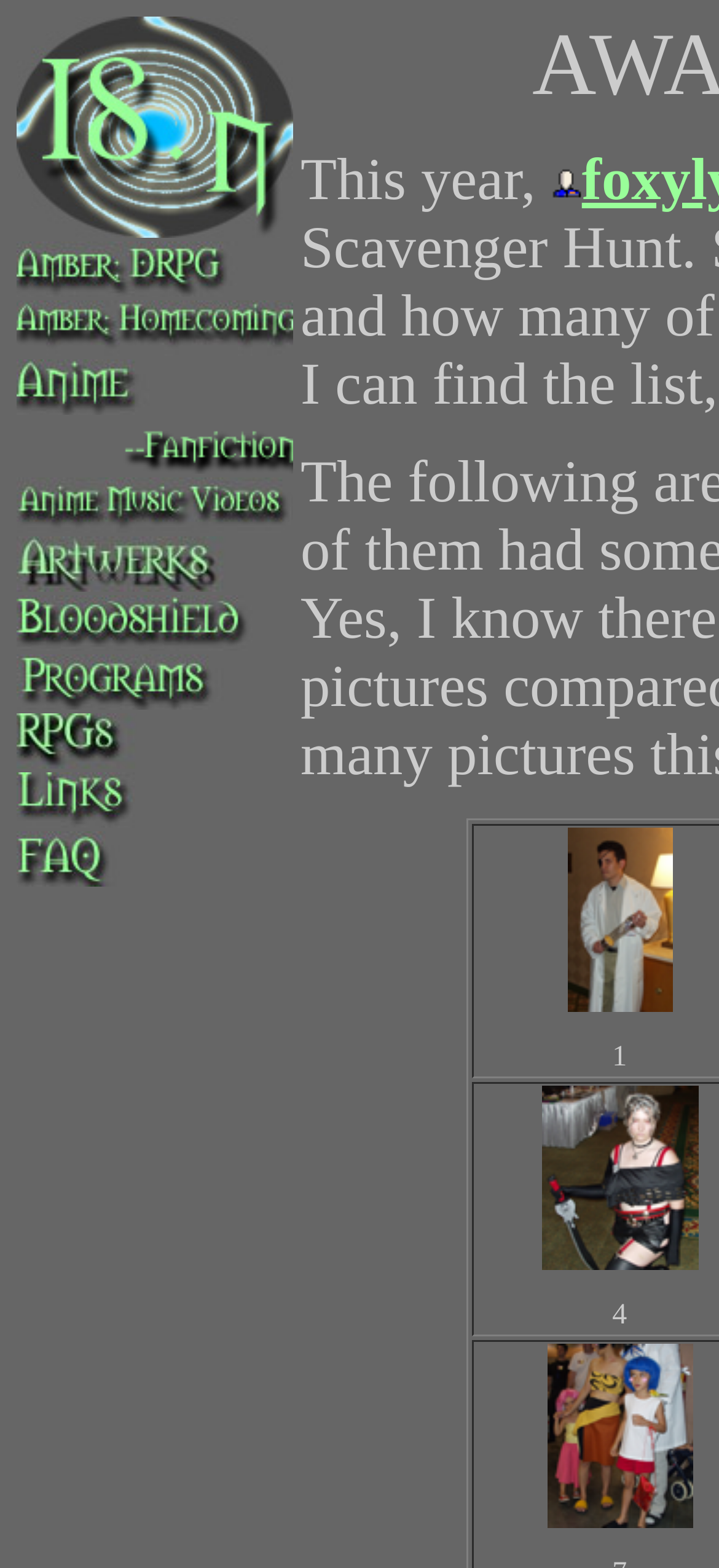How many images are there on the webpage?
Based on the image, give a concise answer in the form of a single word or short phrase.

19